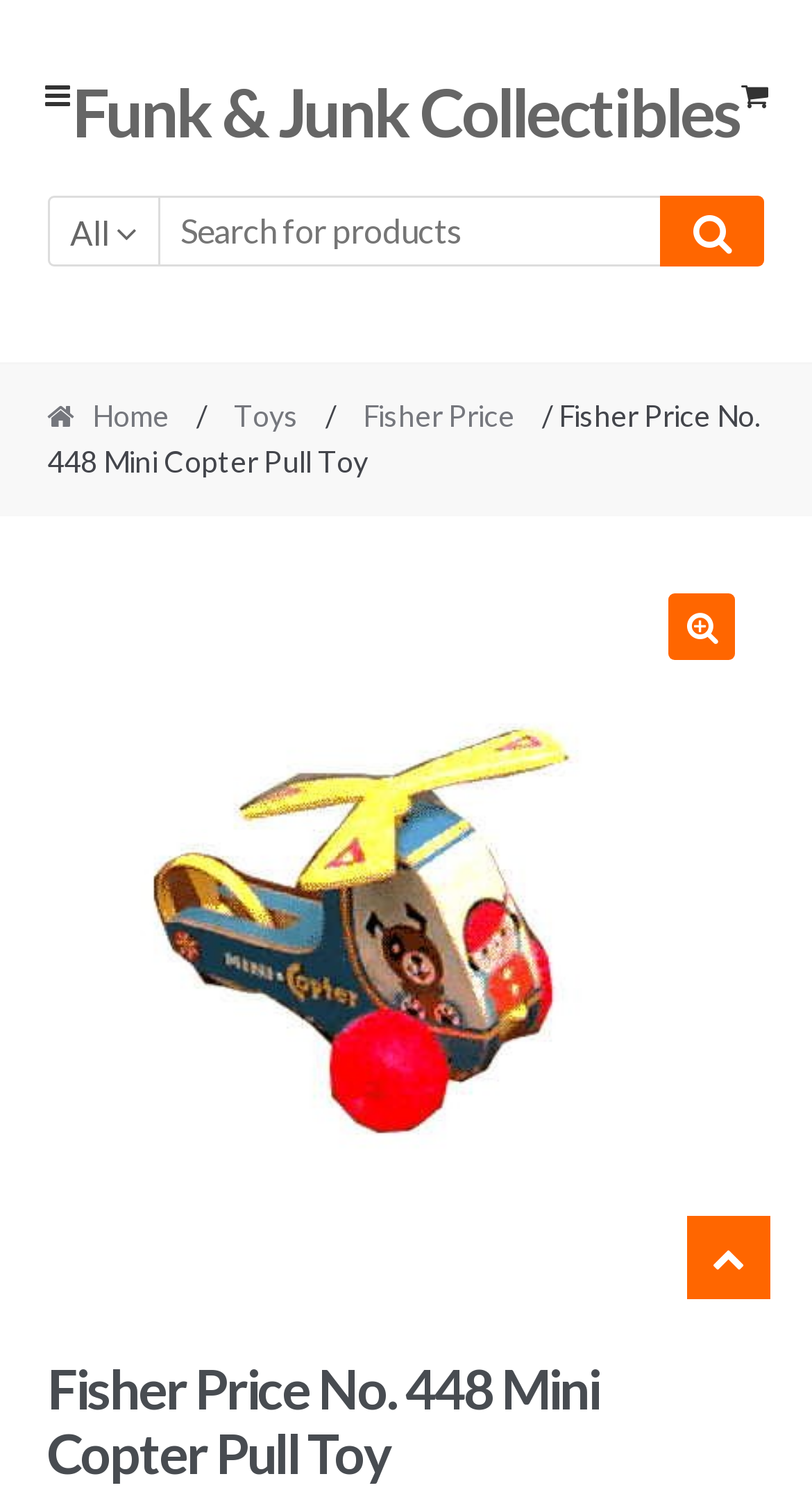Please give a succinct answer to the question in one word or phrase:
What type of toy is being showcased?

Mini Copter Pull Toy